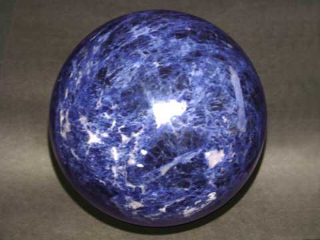What is the approximate weight of the sodalite sphere?
Based on the screenshot, give a detailed explanation to answer the question.

The caption states that the sodalite sphere weighs approximately 8.3 pounds, which is a significant weight for a decorative item of this size.